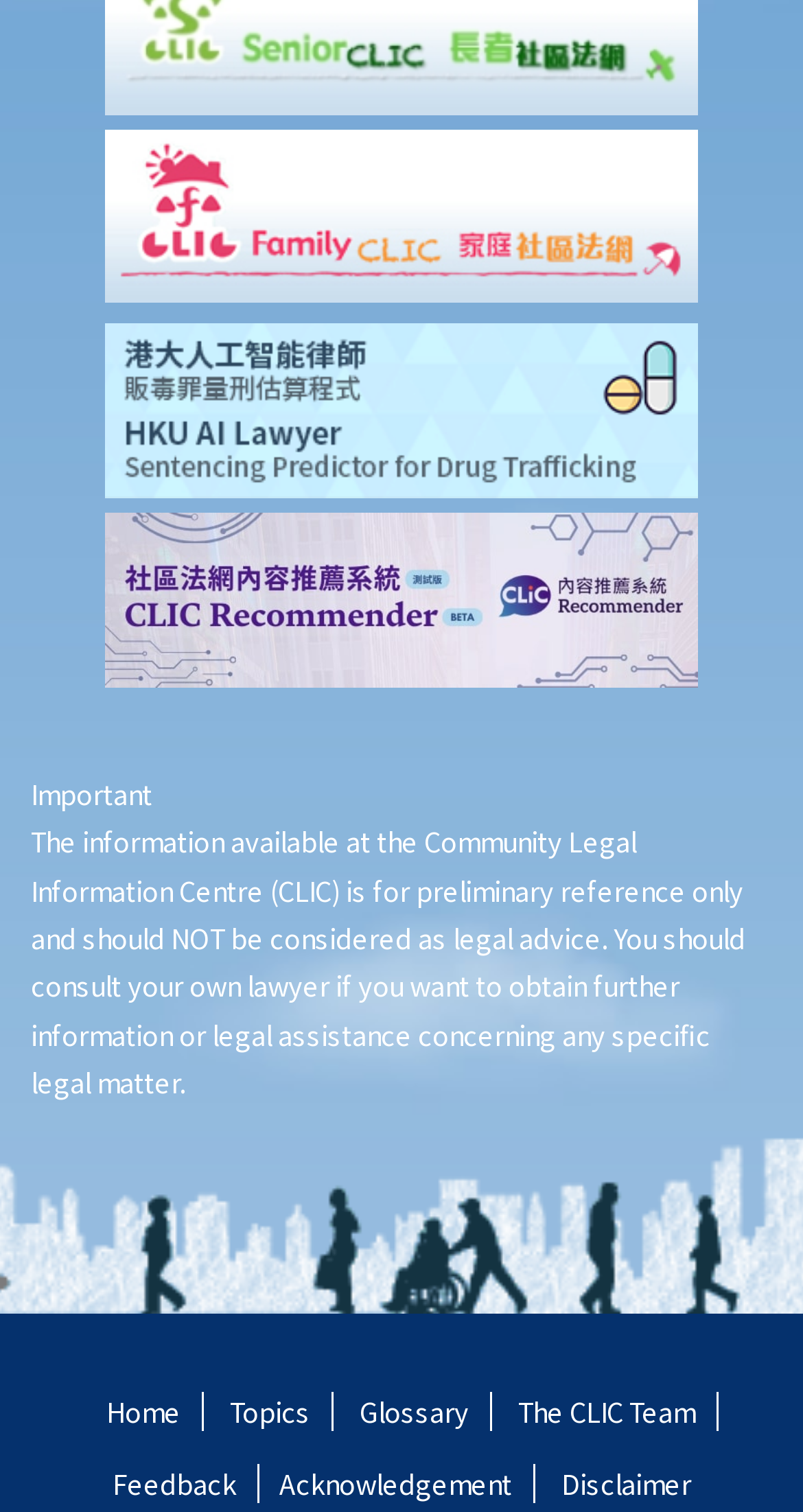Find and provide the bounding box coordinates for the UI element described here: "alt="Sentencing Predictor"". The coordinates should be given as four float numbers between 0 and 1: [left, top, right, bottom].

[0.131, 0.256, 0.869, 0.282]